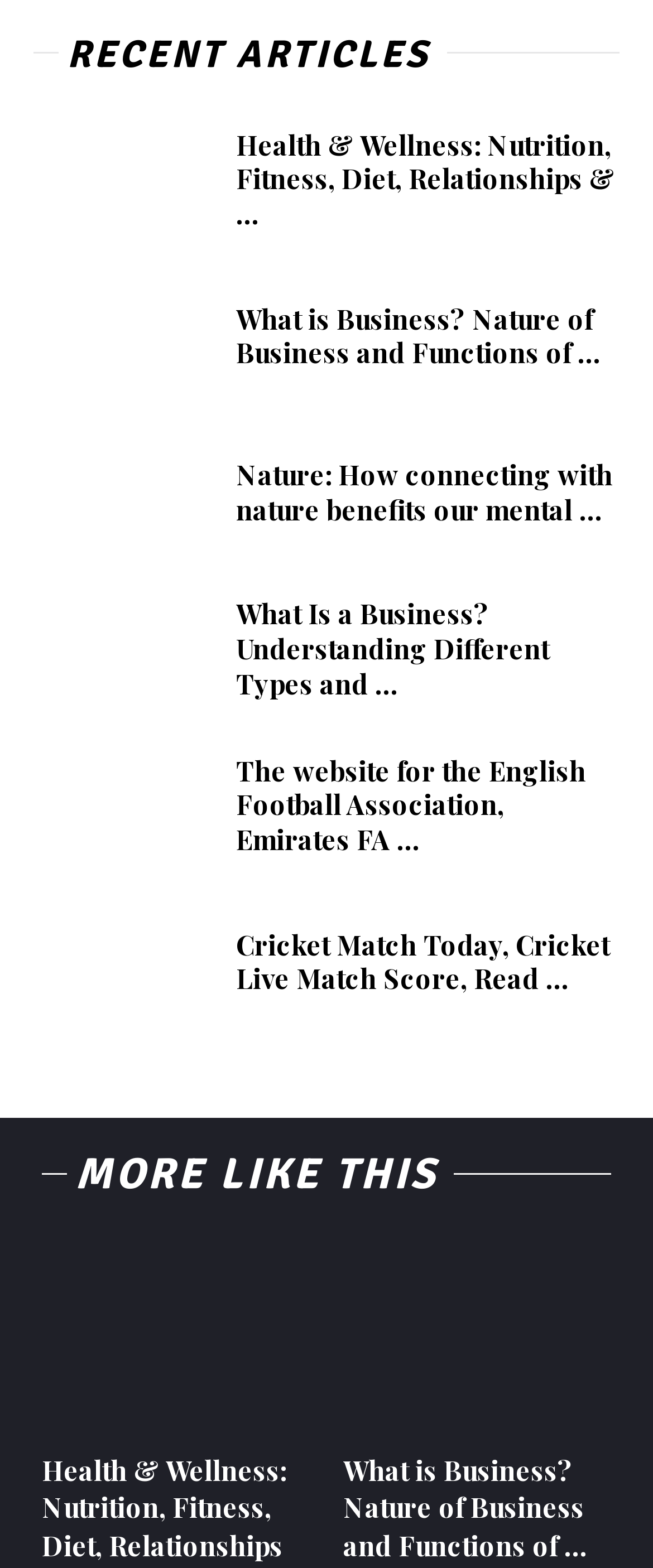Refer to the screenshot and answer the following question in detail:
How many articles are listed on this webpage?

There are 6 articles listed on this webpage, each with a heading and a corresponding link. The articles are about Health & Wellness, Business, Nature, Business again, English Football Association, and Cricket.